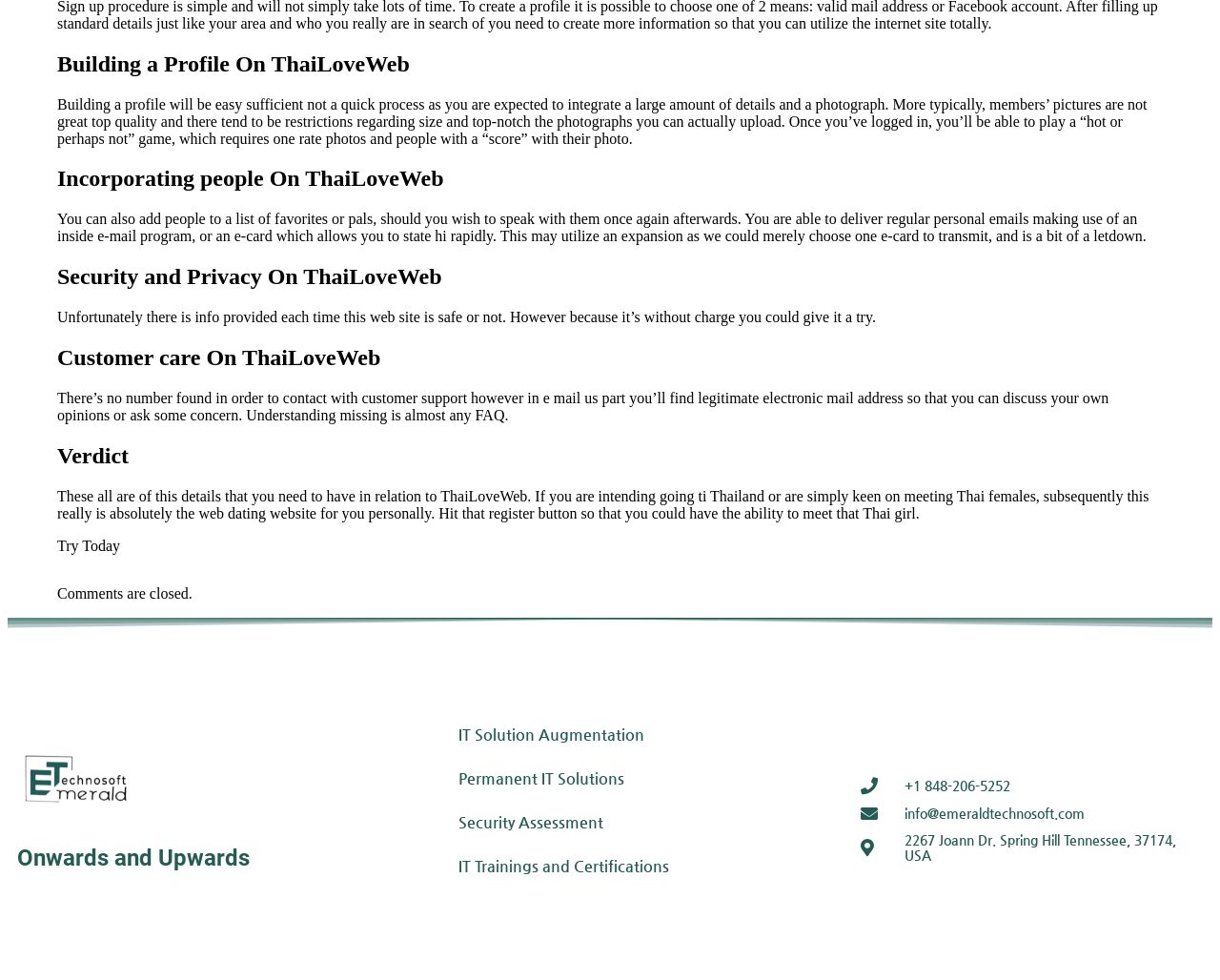Can users upload high-quality photos?
Give a detailed and exhaustive answer to the question.

According to the webpage, members' pictures are not great quality and there are restrictions regarding the size and quality of the photographs that can be uploaded.